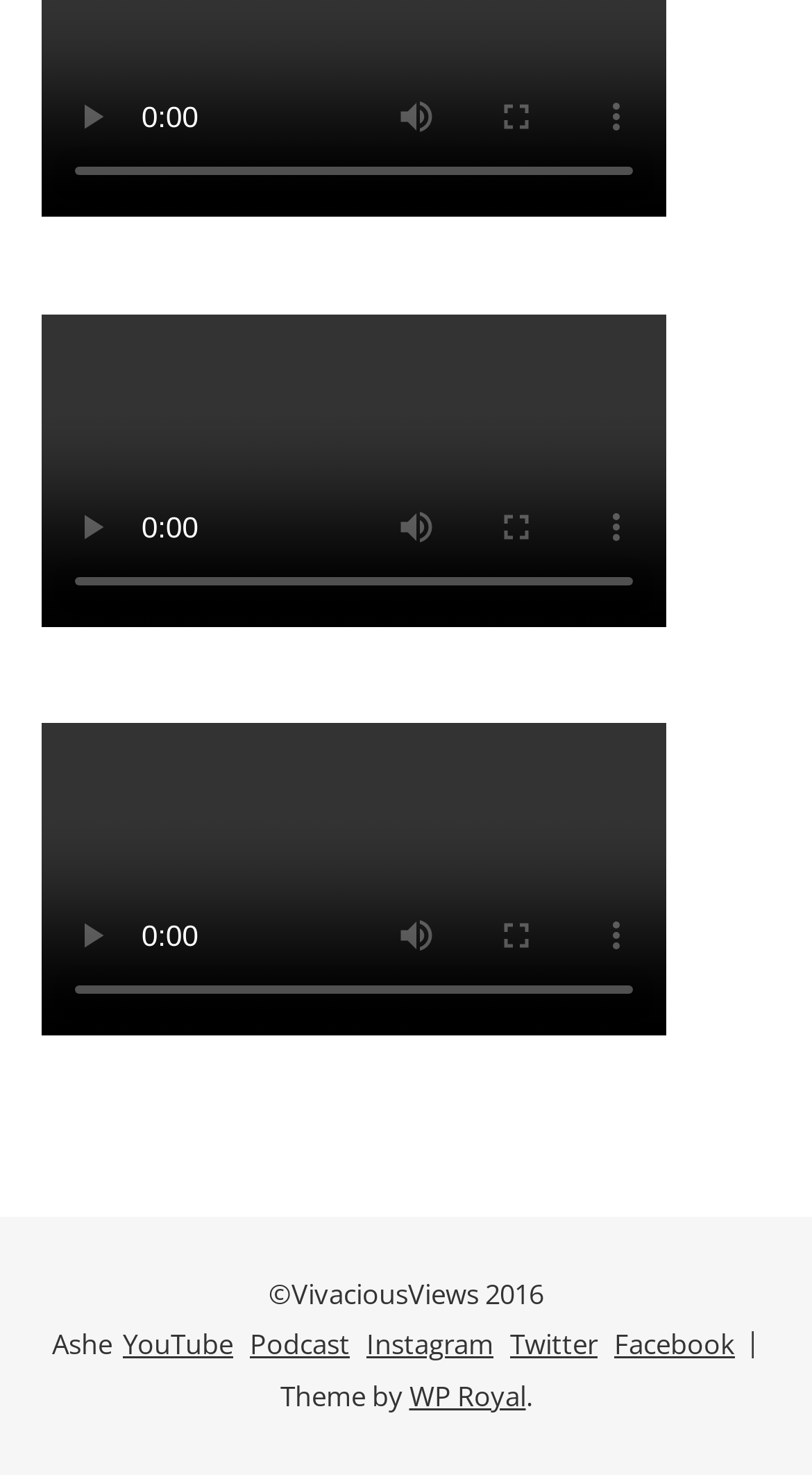Determine the bounding box coordinates of the UI element described by: "WP Royal".

[0.504, 0.934, 0.647, 0.959]